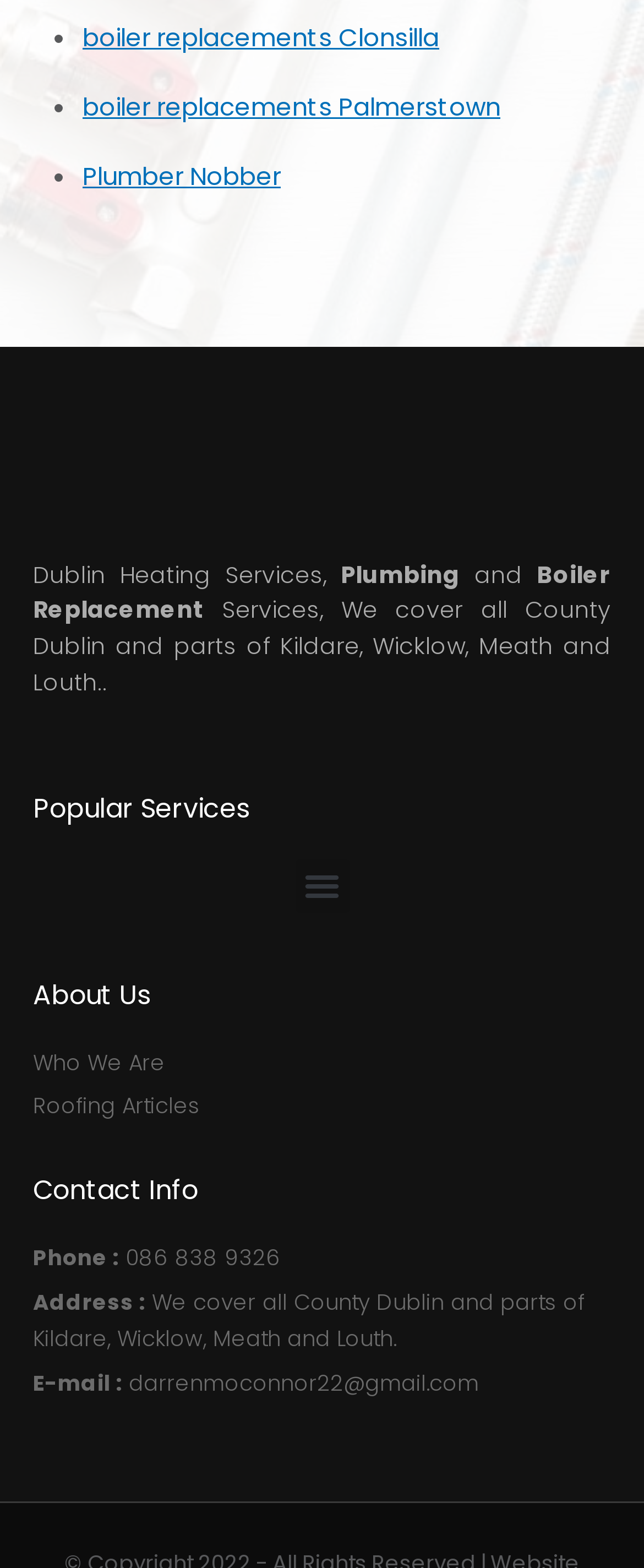What is the company's name? Using the information from the screenshot, answer with a single word or phrase.

Dublin Heating Services